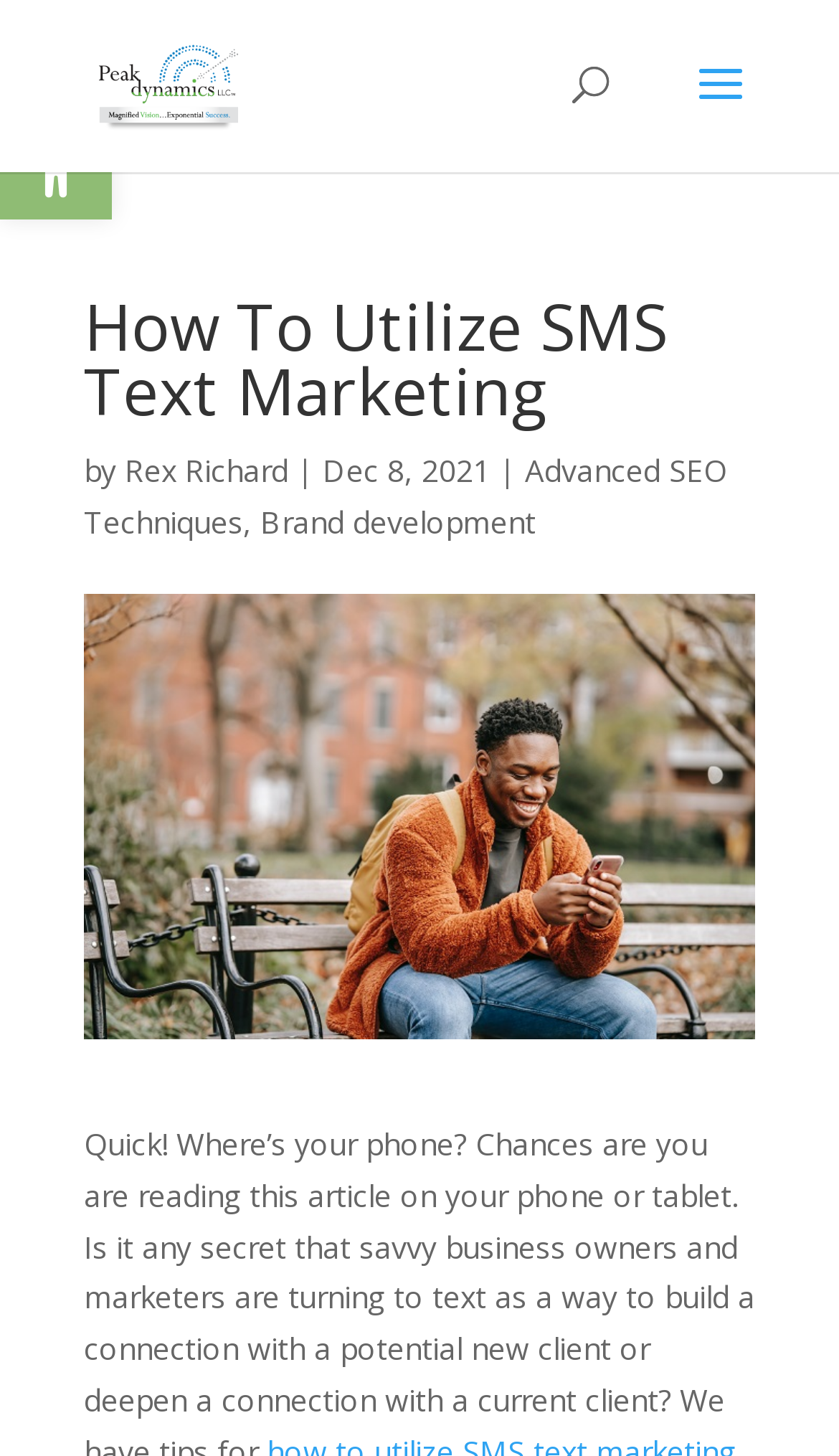What is the topic of the article?
Using the image as a reference, answer the question with a short word or phrase.

SMS Text Marketing